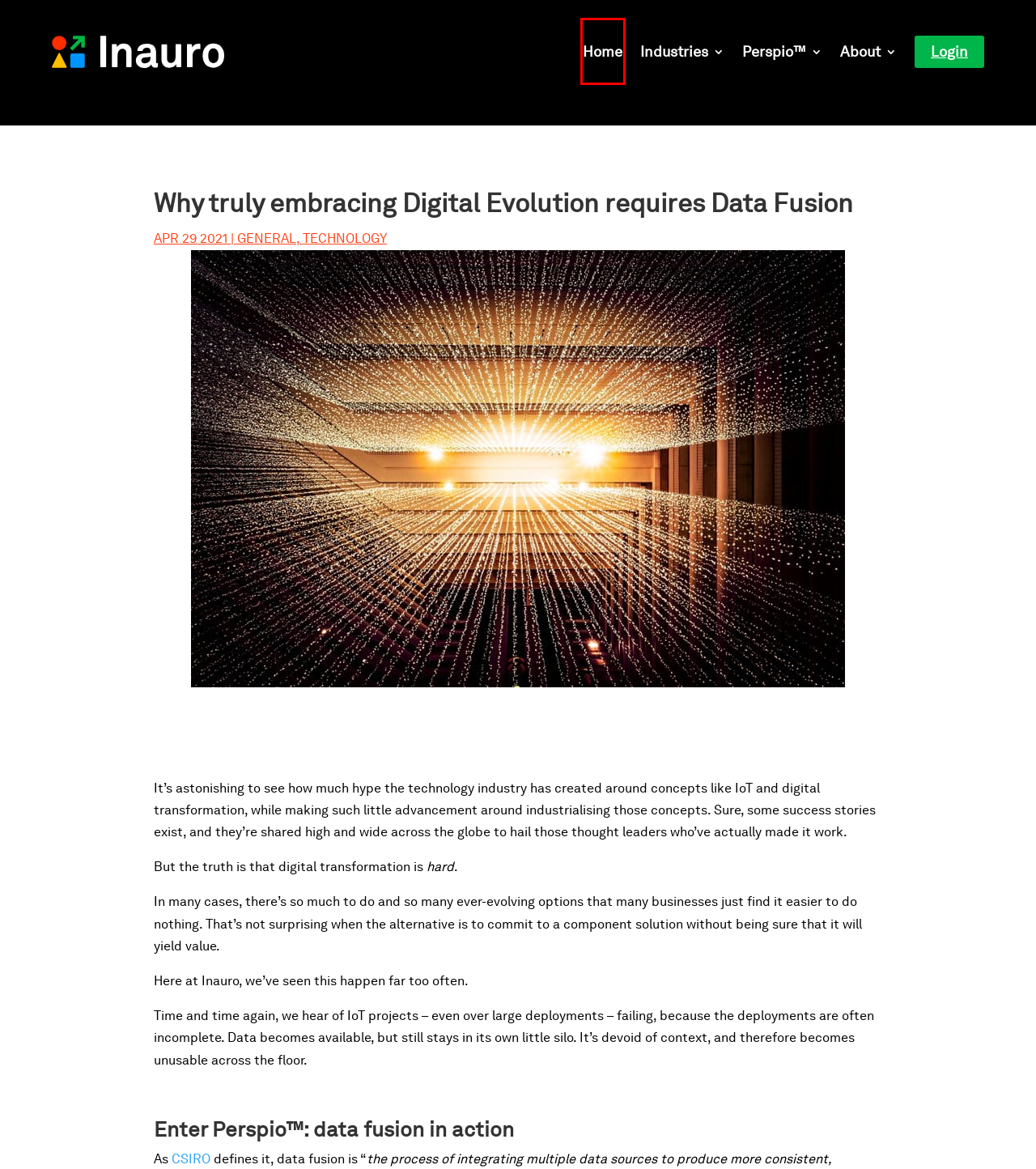You are presented with a screenshot of a webpage with a red bounding box. Select the webpage description that most closely matches the new webpage after clicking the element inside the red bounding box. The options are:
A. Perspio
B. Workflow automation thanks to IoT integration | Inauro
C. Asset condition monitoring management made easy | Inauro
D. General Archives - Inauro
E. Inauro | About Our Innovative IoT Company
F. Industrial Automation and IoT Integration | Inauro
G. Perspio | Data Fusion Platform | Preventative Maintenance and more
H. Technology Archives - Inauro

B